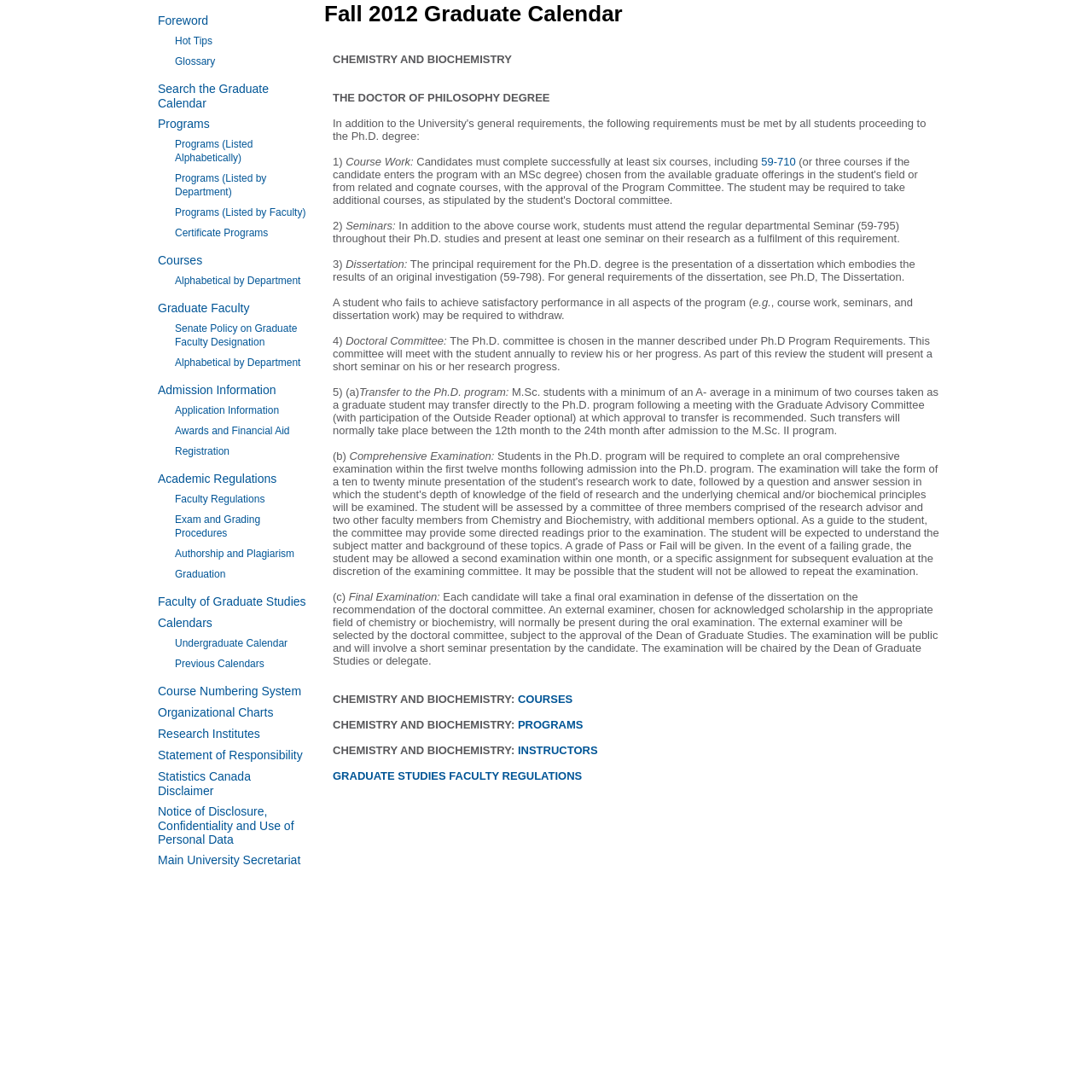How long has the author been teaching mathematics?
Based on the image, give a one-word or short phrase answer.

30 years